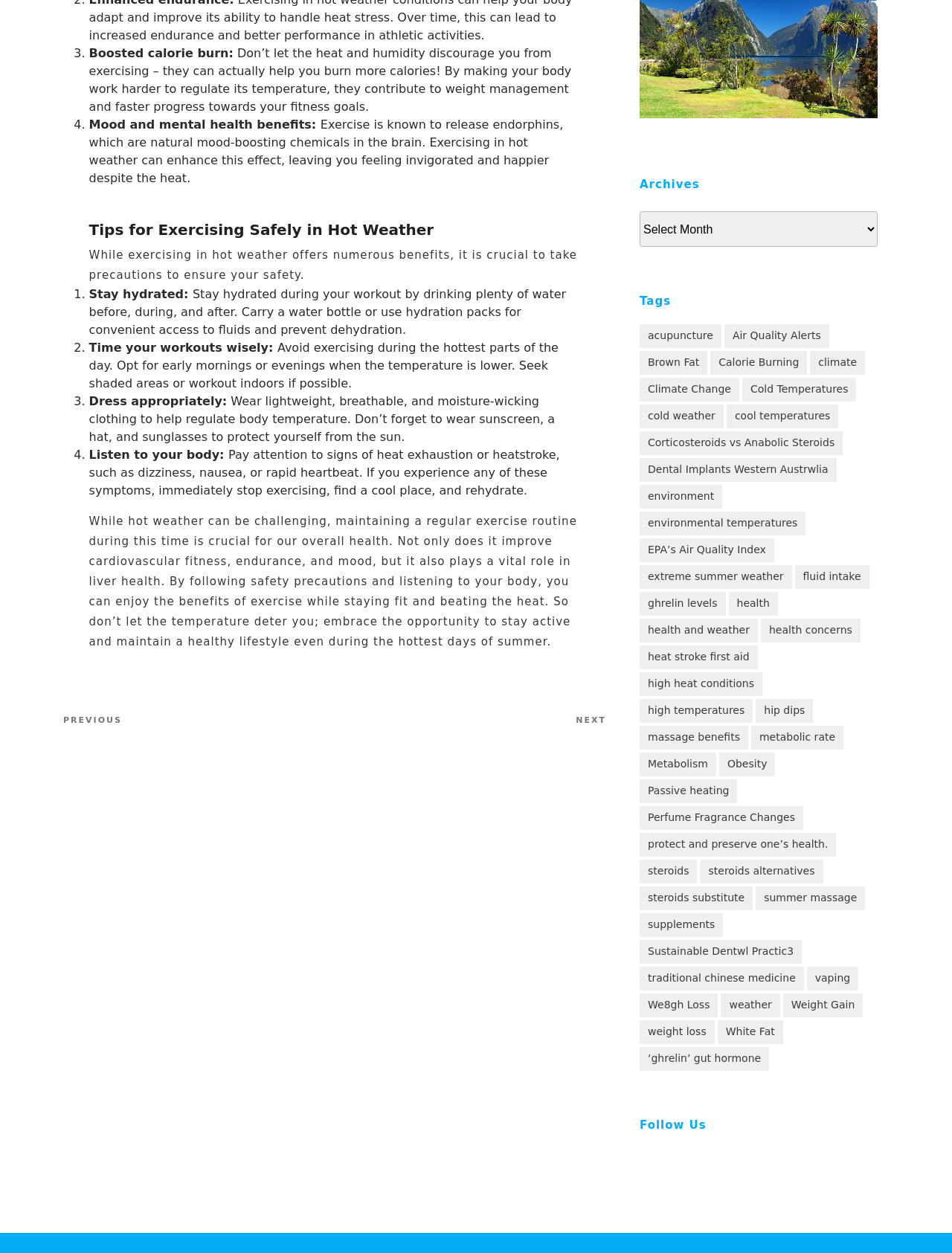What is the topic of the article?
Using the picture, provide a one-word or short phrase answer.

Exercising in hot weather